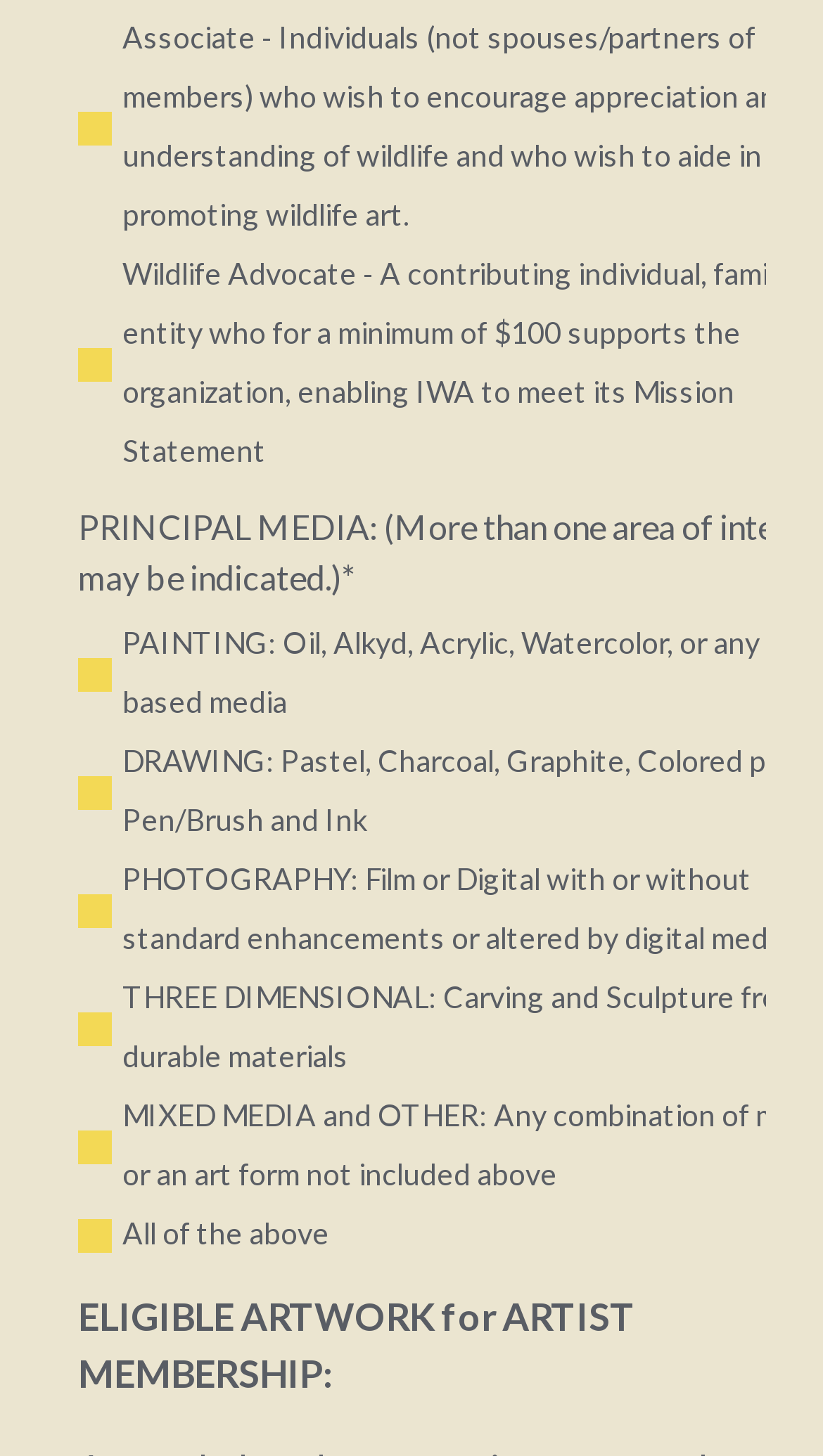Locate the bounding box coordinates of the item that should be clicked to fulfill the instruction: "Check All of the above artwork types".

[0.095, 0.838, 0.135, 0.861]